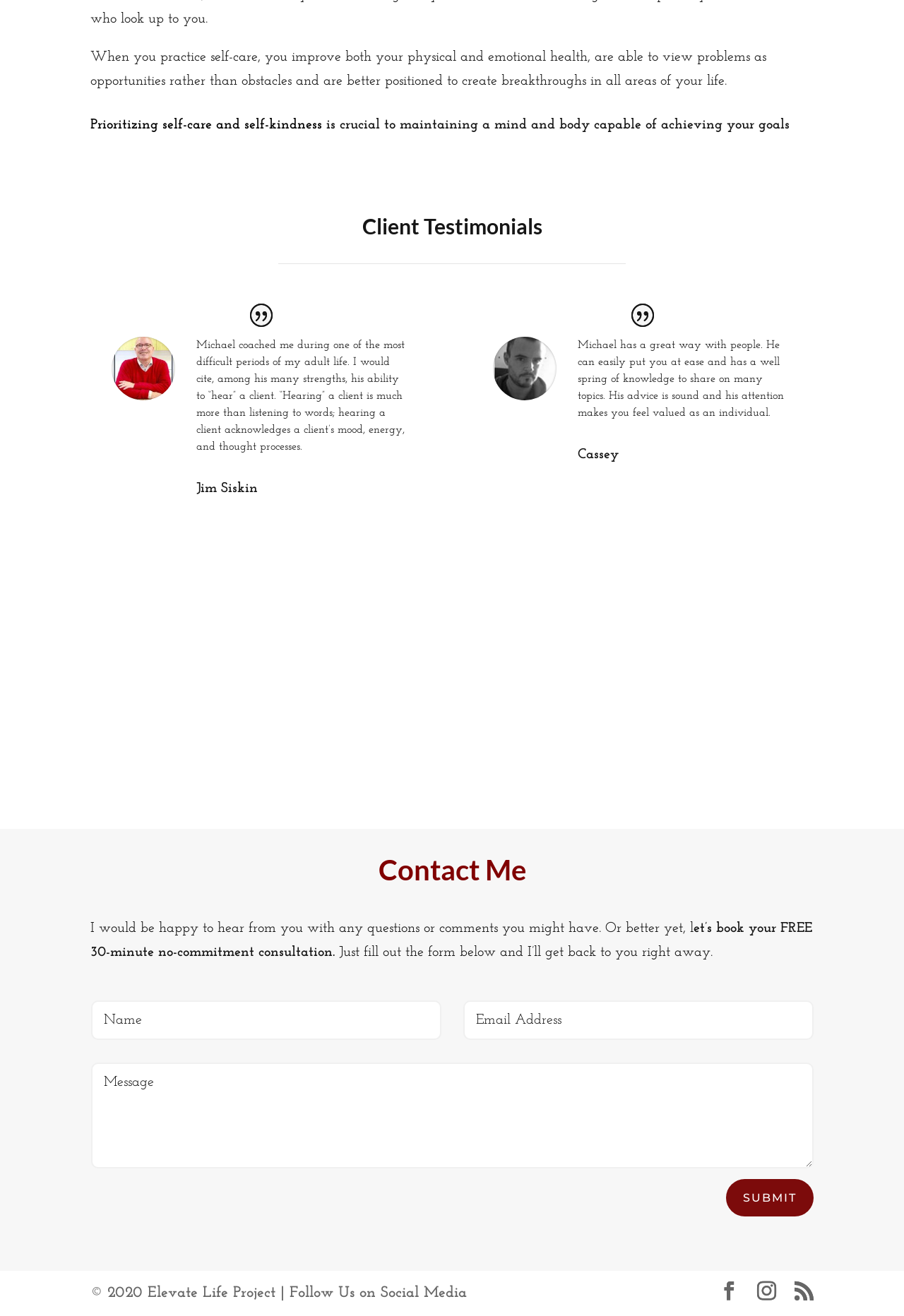Carefully examine the image and provide an in-depth answer to the question: What is the name of the project mentioned on the webpage?

The webpage mentions 'Elevate Life Project' in the footer section, which suggests that it is the name of the project or organization behind the webpage.